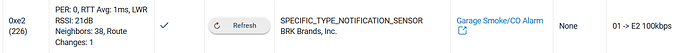Explain the contents of the image with as much detail as possible.

The image features a detailed technical readout for a notification sensor, likely displaying network performance metrics and specifications. It includes information such as:

- **PER:** 0
- **RTT:** Average of 1ms
- **LWR:**  RSSI (Received Signal Strength Indicator): 2 dBm
- **Neighbors:** 38
- **Route Changes:** 1

Additionally, there is a label indicating the sensor's type: "SPECIFIC_TYPE_NOTIFICATION_SENSOR" from BRK Brands, Inc. A button labeled "Refresh" allows users to update the displayed information, providing a snapshot of the operational status of a "Garage Smoke/CO Alarm." This readout suggests a focus on real-time performance monitoring, essential for ensuring the reliability and functionality of safety devices in a residential setting.